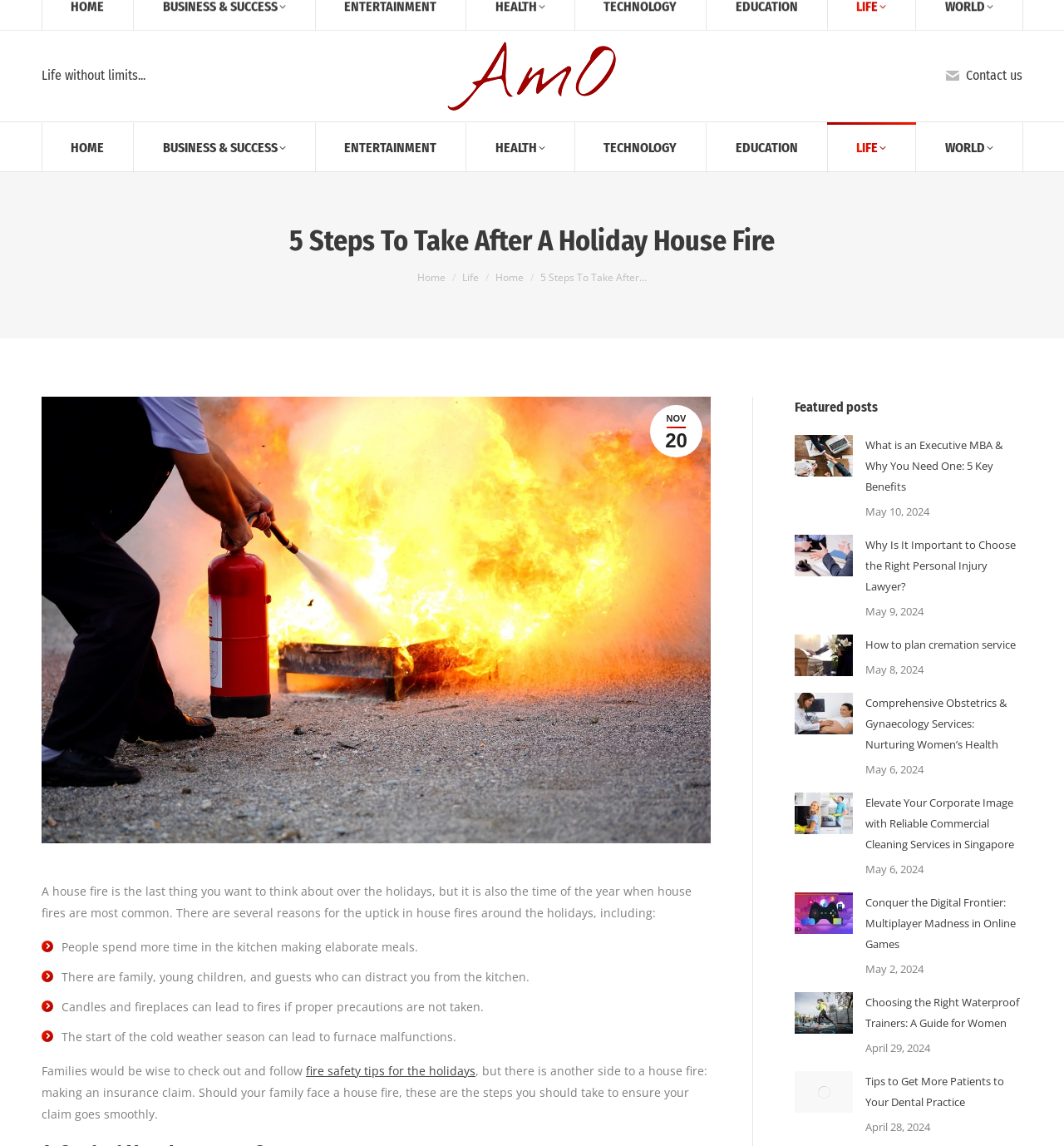Find the bounding box coordinates of the element to click in order to complete this instruction: "Go to the HOME page". The bounding box coordinates must be four float numbers between 0 and 1, denoted as [left, top, right, bottom].

[0.039, 0.107, 0.125, 0.149]